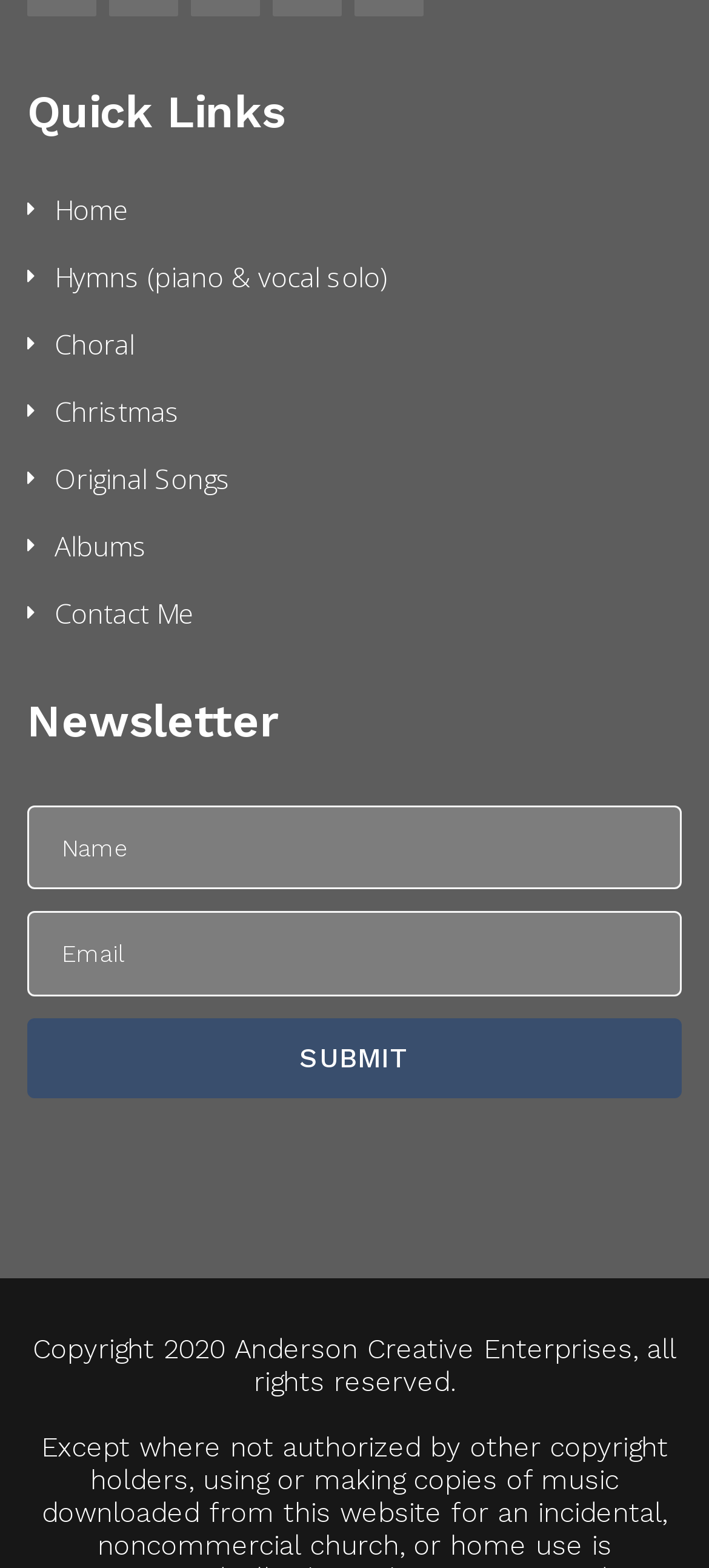Please identify the bounding box coordinates of the region to click in order to complete the given instruction: "Contact Me". The coordinates should be four float numbers between 0 and 1, i.e., [left, top, right, bottom].

[0.038, 0.376, 0.274, 0.406]